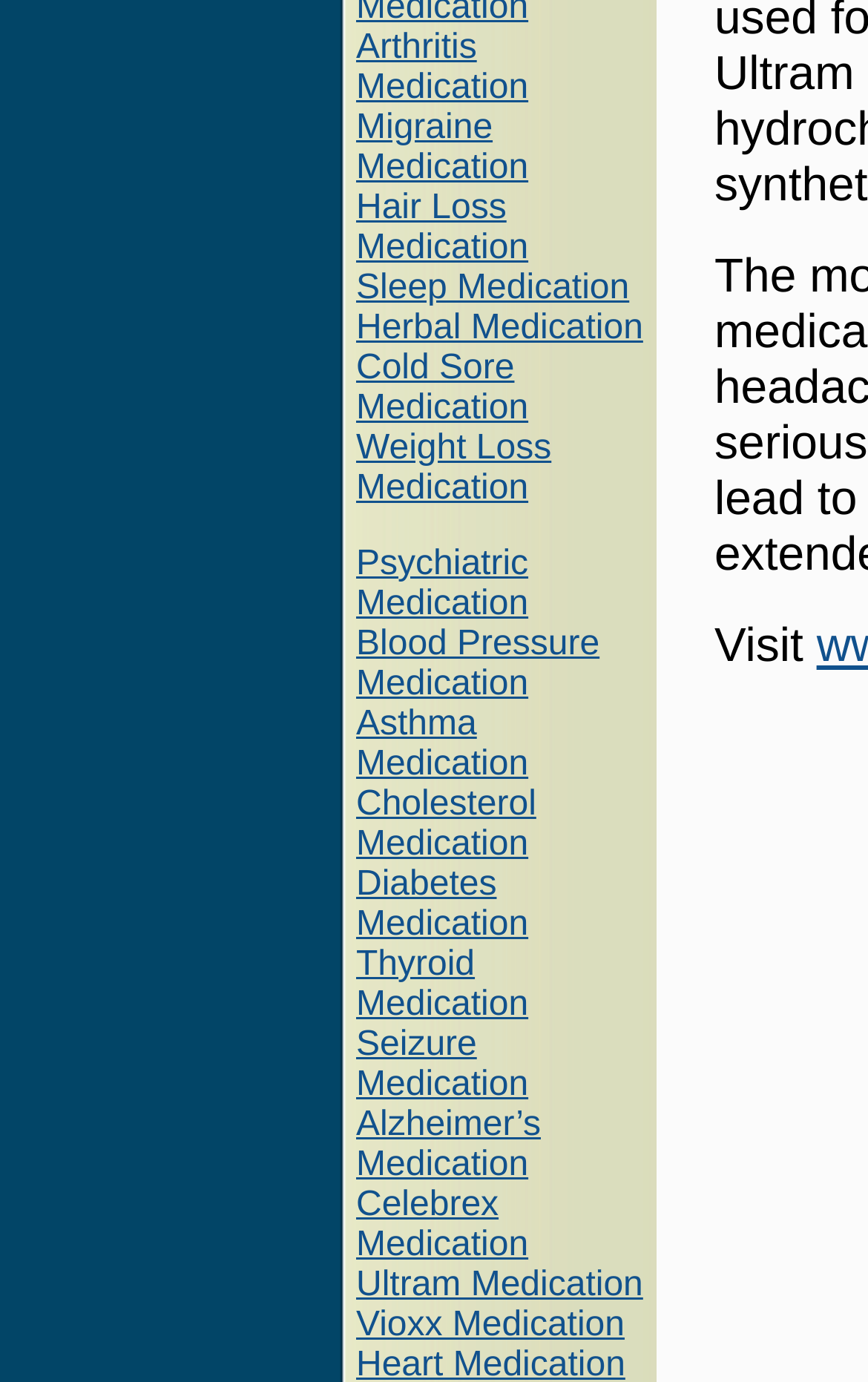Identify the bounding box for the given UI element using the description provided. Coordinates should be in the format (top-left x, top-left y, bottom-right x, bottom-right y) and must be between 0 and 1. Here is the description: Celebrex Medication

[0.41, 0.858, 0.609, 0.915]